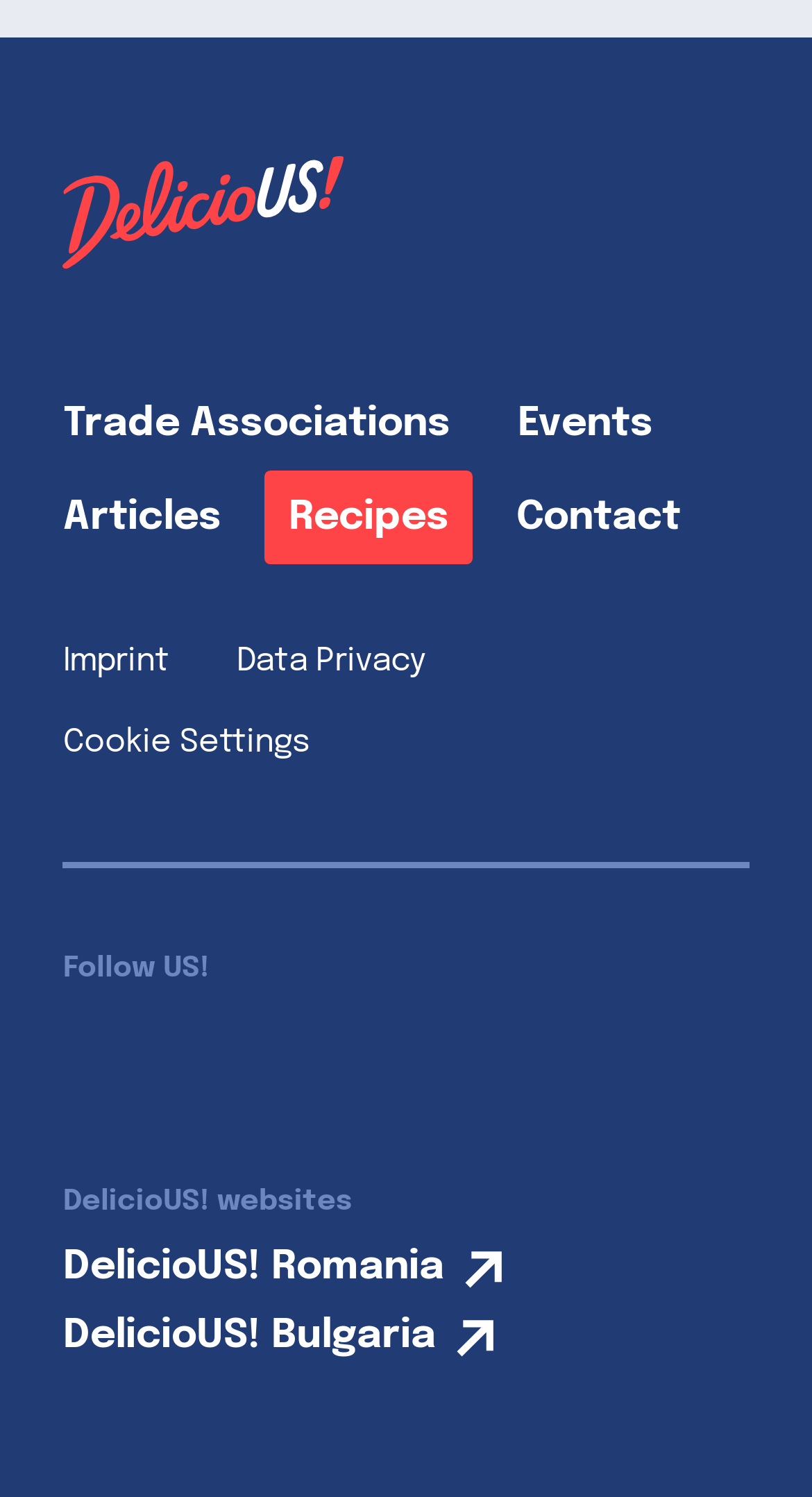How many links are there in the main navigation?
Using the picture, provide a one-word or short phrase answer.

6